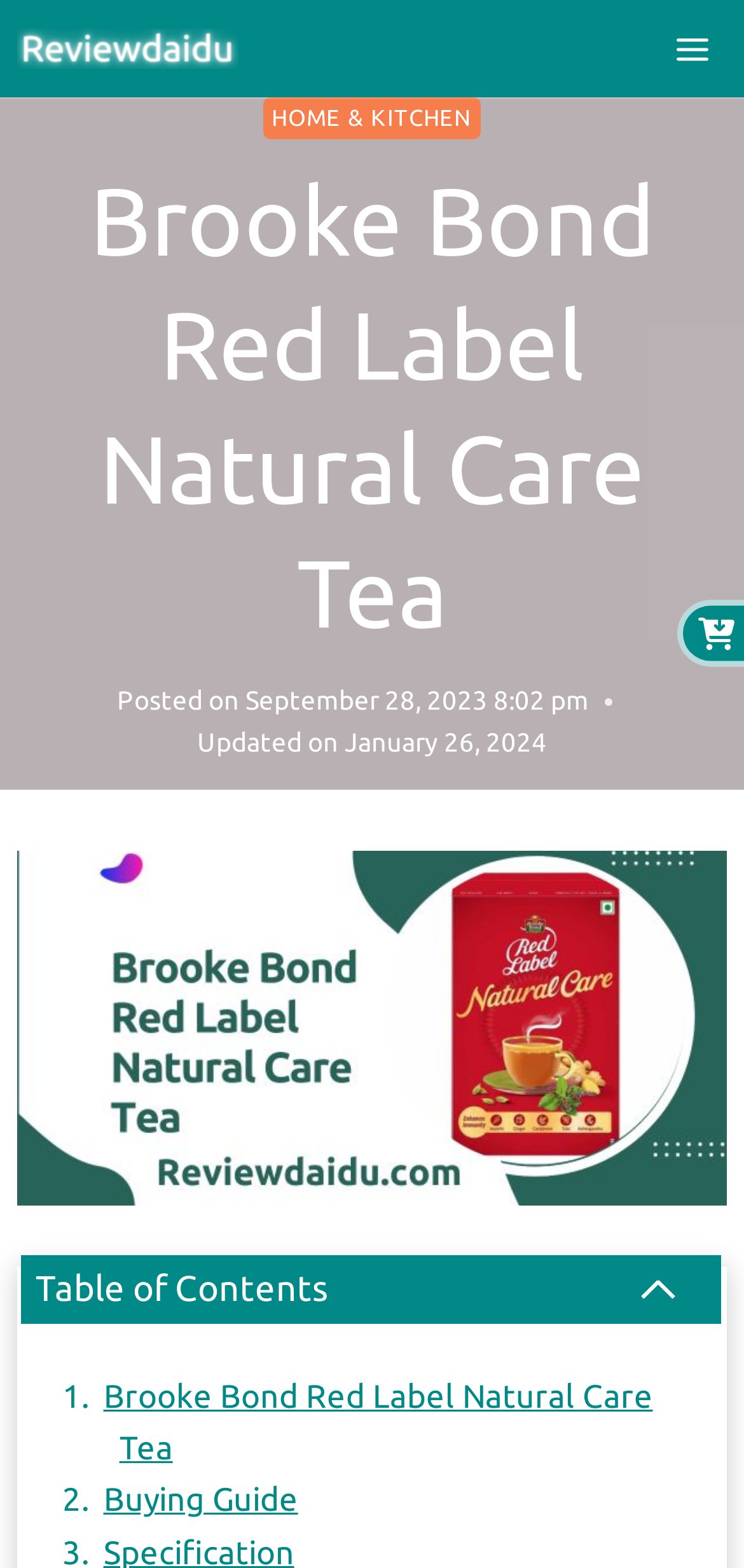Identify the bounding box coordinates of the area that should be clicked in order to complete the given instruction: "Open the menu". The bounding box coordinates should be four float numbers between 0 and 1, i.e., [left, top, right, bottom].

[0.883, 0.012, 0.977, 0.05]